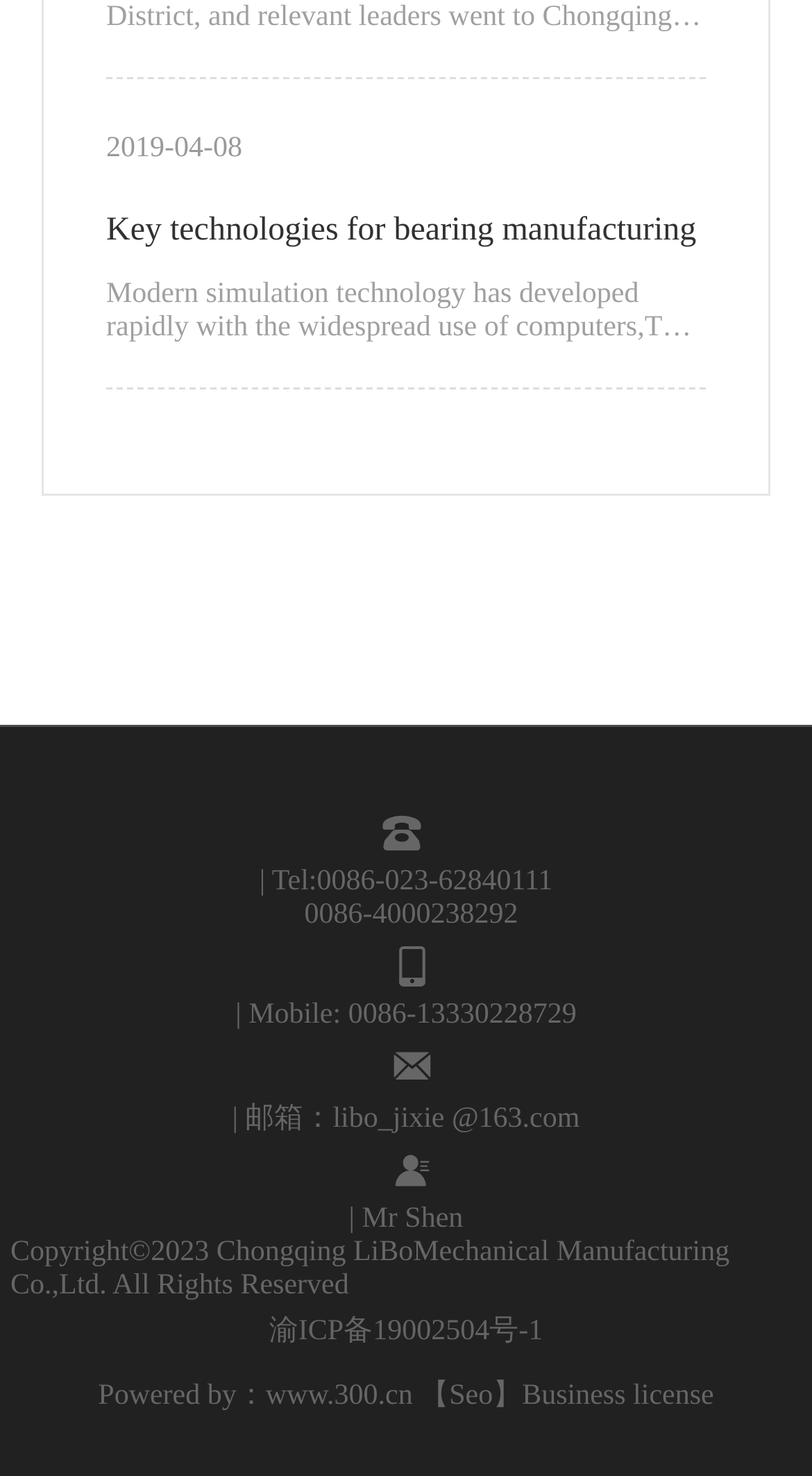Pinpoint the bounding box coordinates of the area that must be clicked to complete this instruction: "Visit the website www.300.cn".

[0.327, 0.935, 0.508, 0.957]